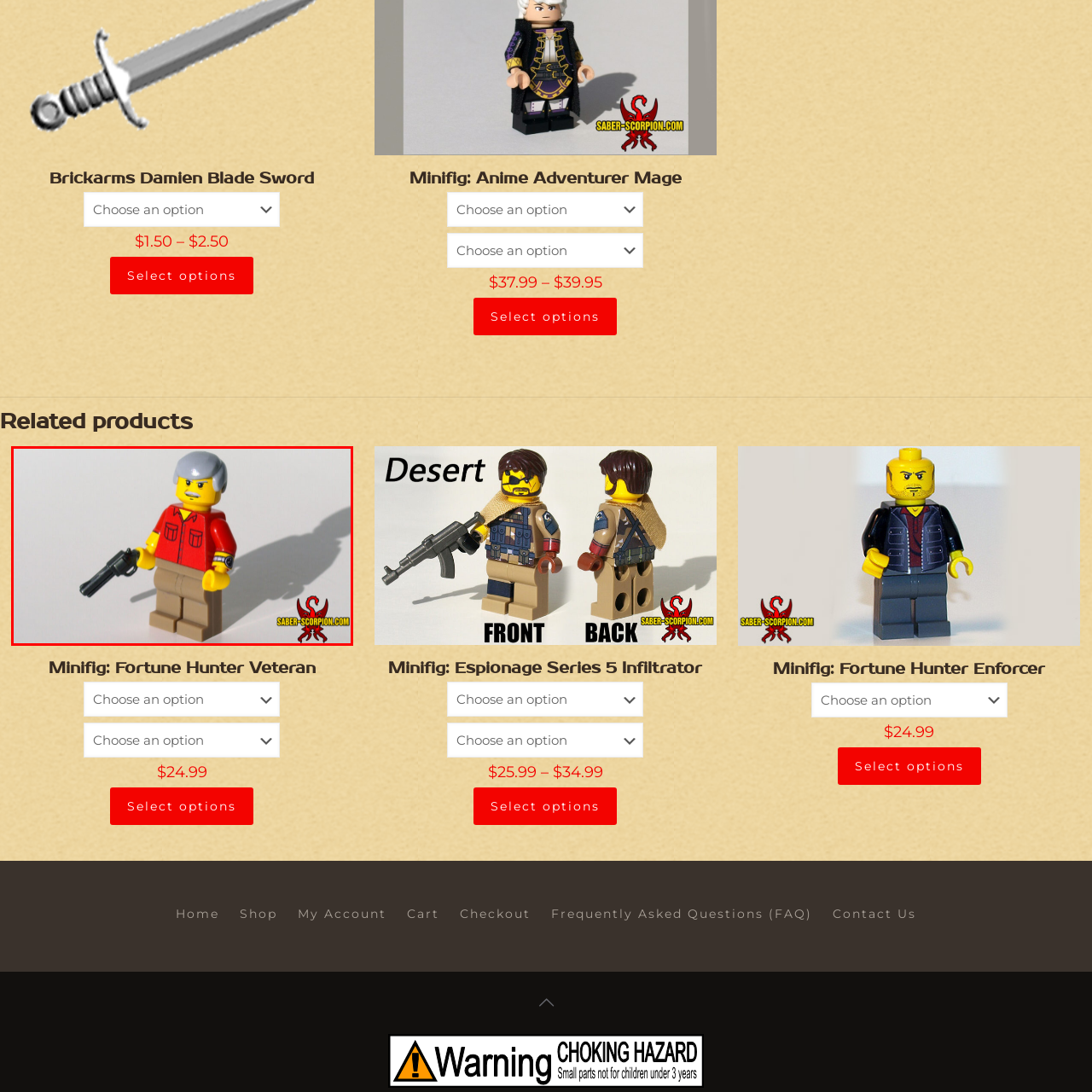Analyze the content inside the red-marked area, What is the minifigure holding in its right hand? Answer using only one word or a concise phrase.

A gun